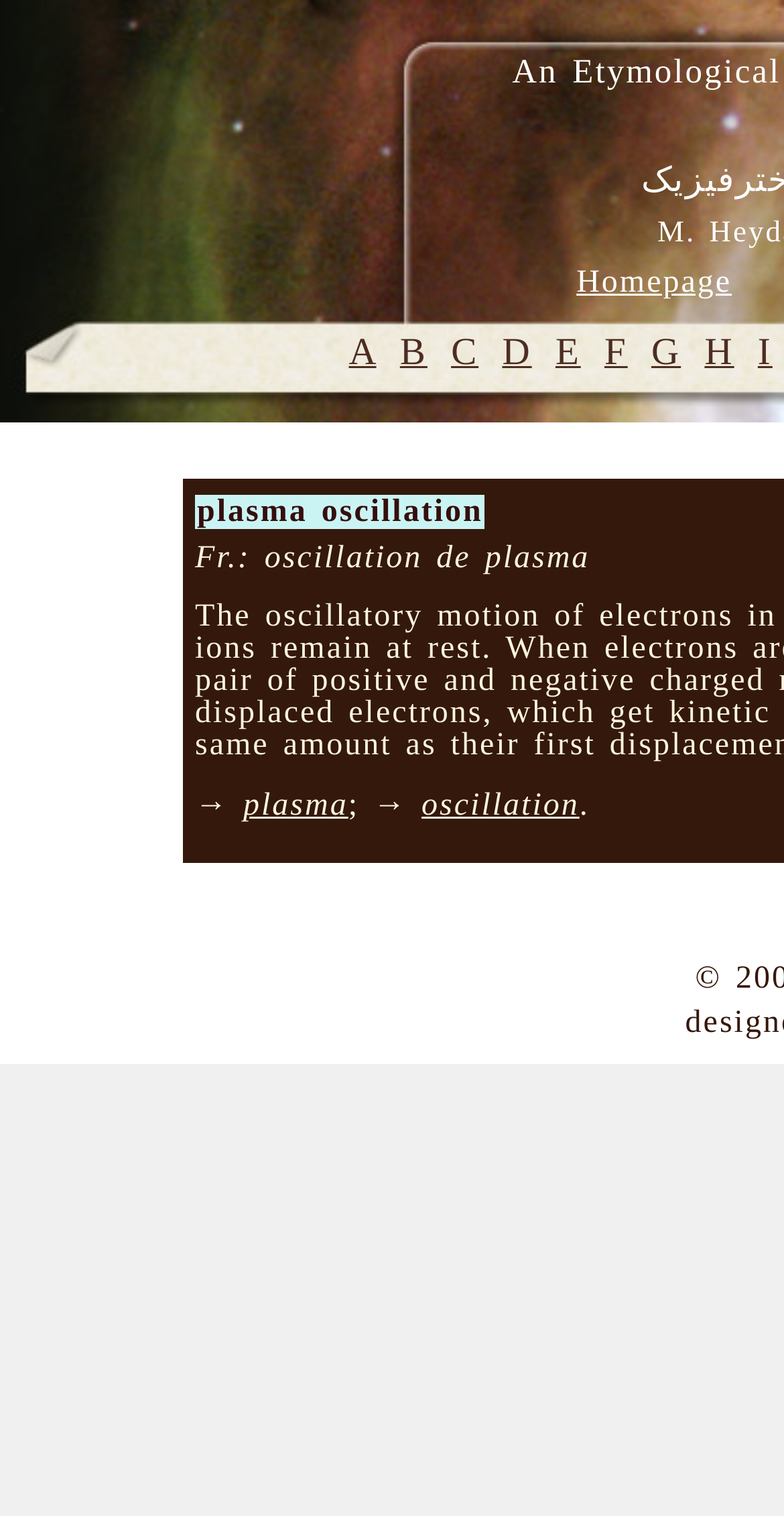Please find the bounding box for the following UI element description. Provide the coordinates in (top-left x, top-left y, bottom-right x, bottom-right y) format, with values between 0 and 1: D

[0.641, 0.219, 0.678, 0.247]